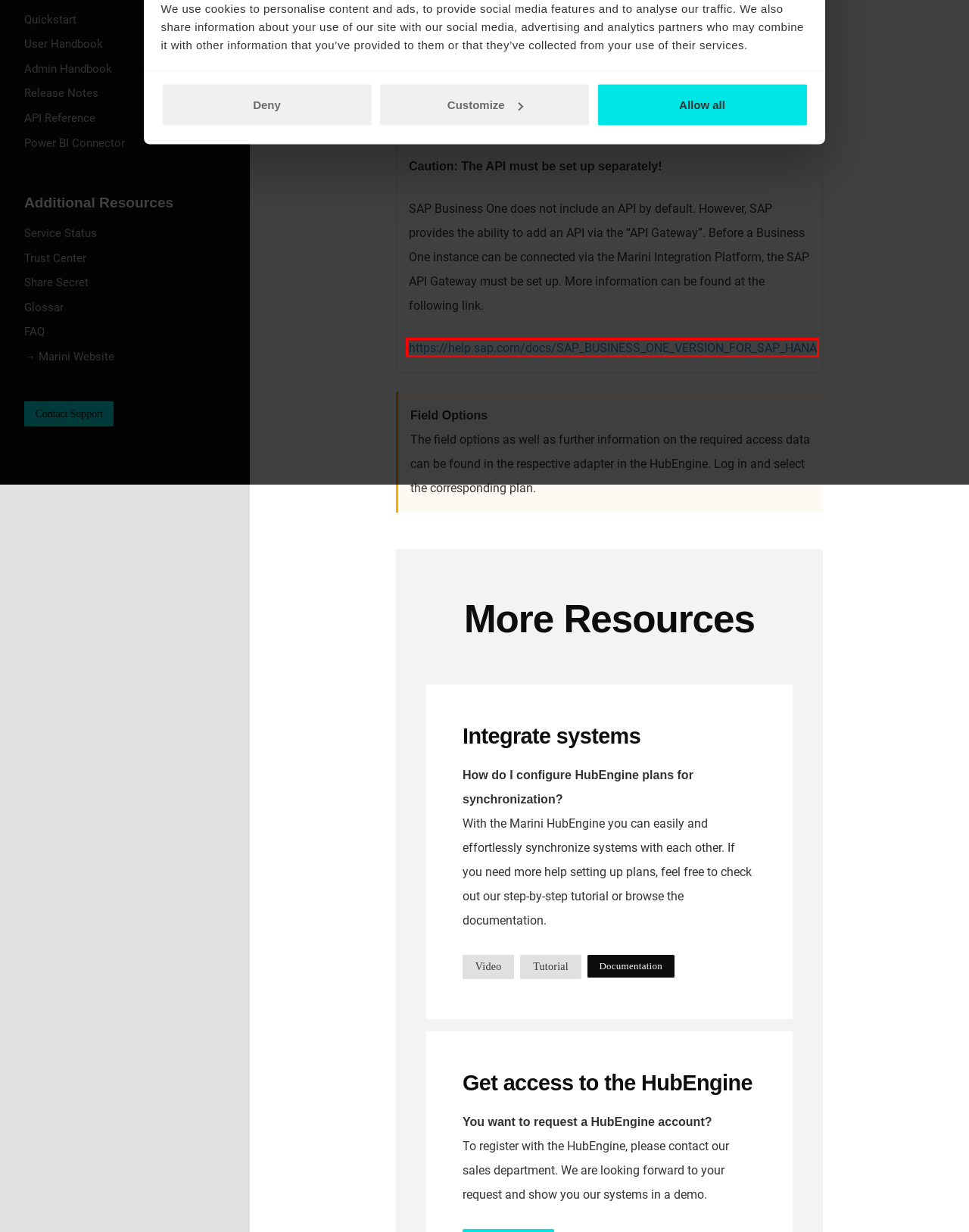You have been given a screenshot of a webpage with a red bounding box around a UI element. Select the most appropriate webpage description for the new webpage that appears after clicking the element within the red bounding box. The choices are:
A. DataEngine
B. DataEngine Quickstart
C. SAP Help Portal
D. HubEngine: Configure plans
E. Swagger UI
F. On-Premises / On-Prem
G. Glossar
H. Snappass - Share Secrets

C